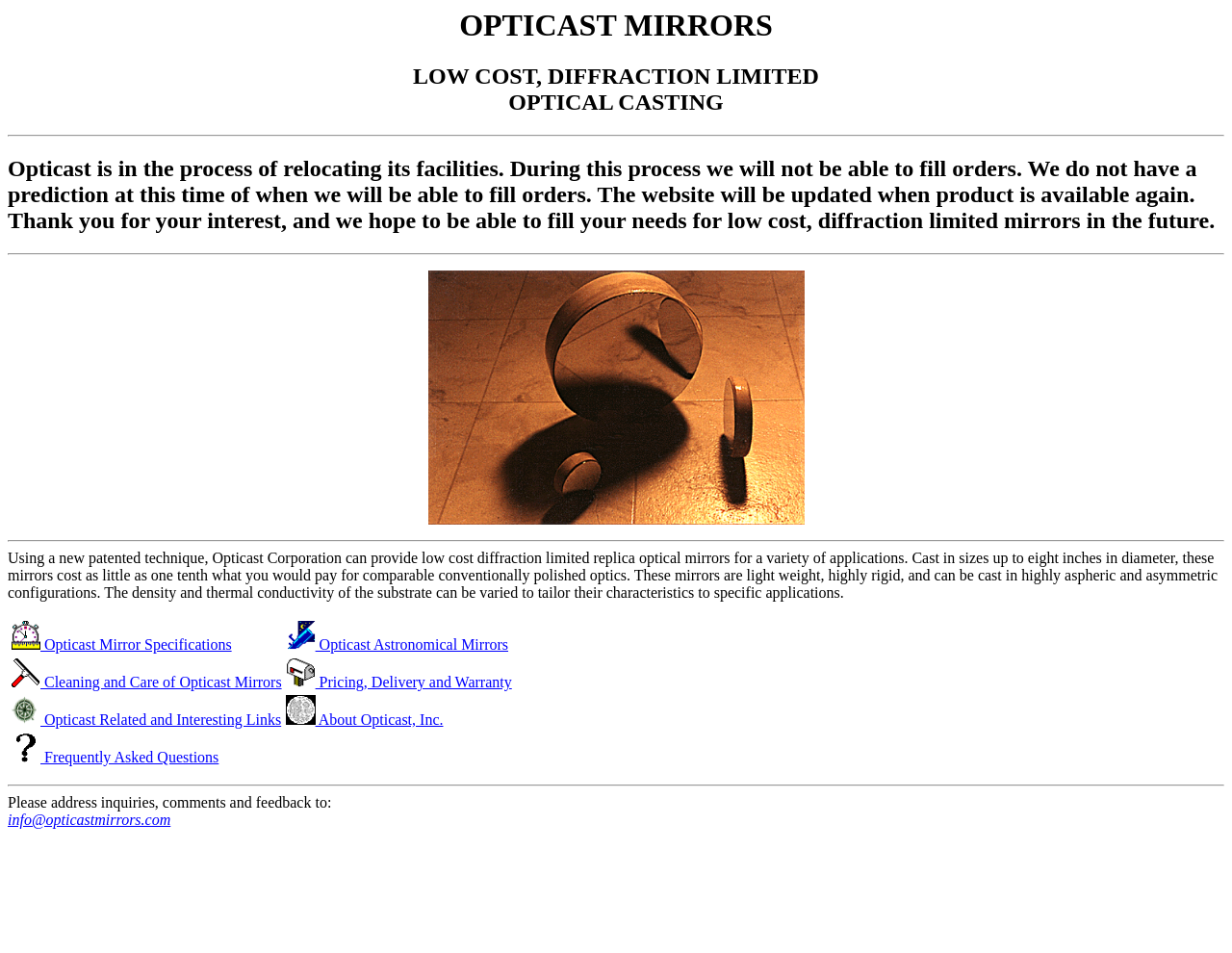Please determine the bounding box coordinates of the area that needs to be clicked to complete this task: 'Contact Opticast through email'. The coordinates must be four float numbers between 0 and 1, formatted as [left, top, right, bottom].

[0.006, 0.852, 0.138, 0.869]